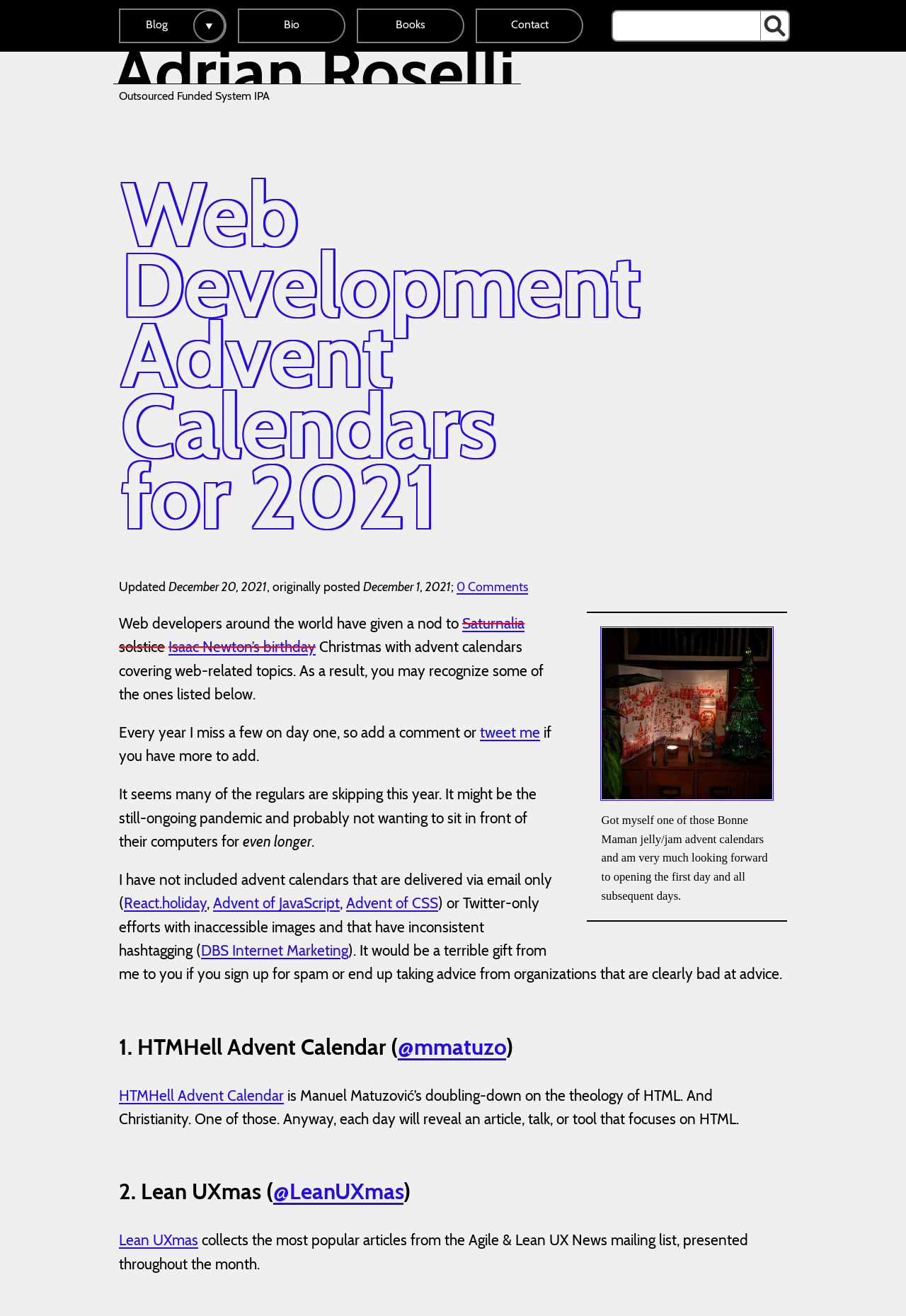Provide the bounding box coordinates of the HTML element this sentence describes: "parent_node: Search for: name="s"". The bounding box coordinates consist of four float numbers between 0 and 1, i.e., [left, top, right, bottom].

[0.677, 0.008, 0.839, 0.031]